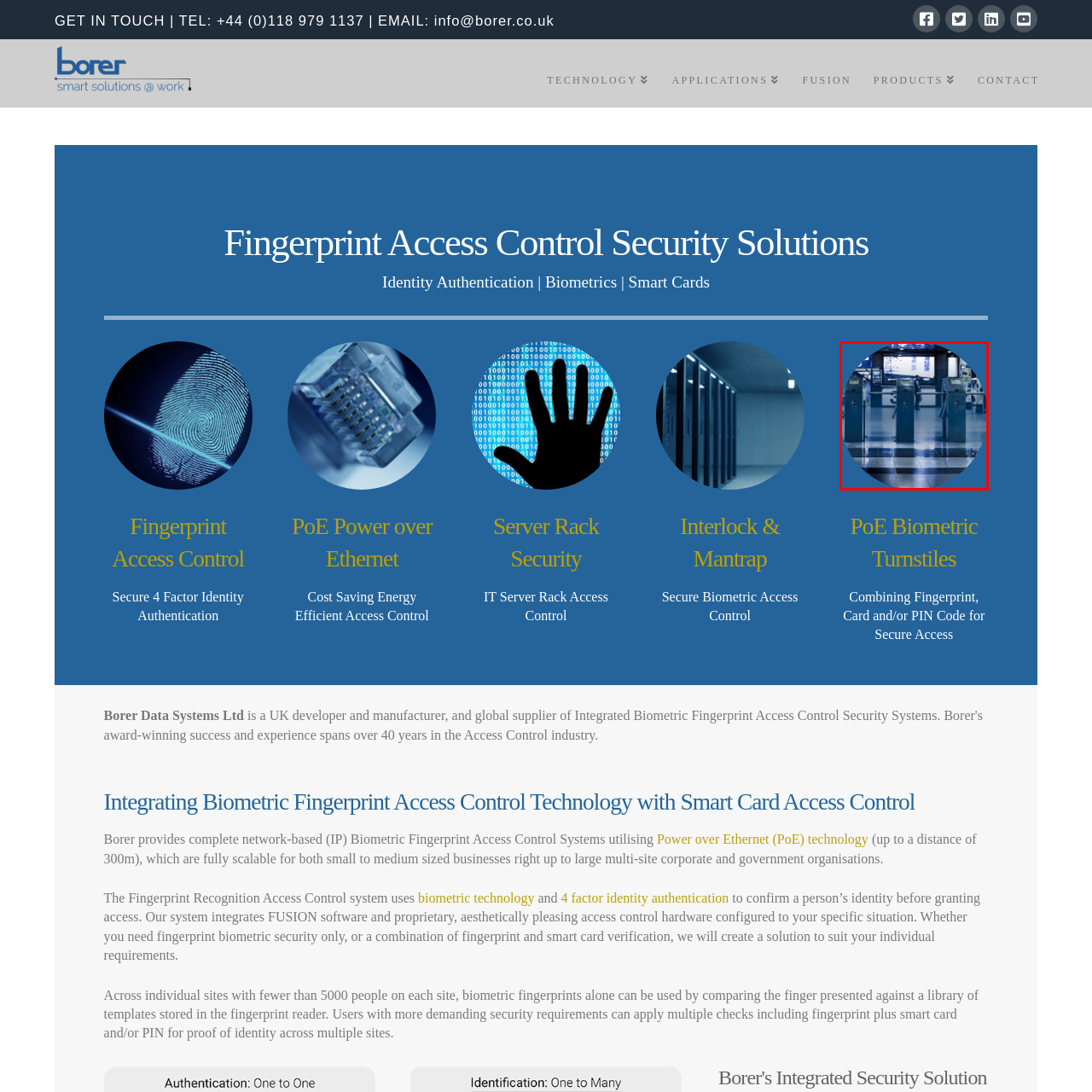Explain in detail what is happening in the red-marked area of the image.

The image features a modern security access control system designed for biometric scanning, prominently showcasing a set of turnstiles equipped with automated recognition technology. The turnstiles are displayed in a sleek, blue-toned environment, indicating a high-tech facility, likely in a public transport or secured building setting. A faint figure is shown walking past the access point, suggesting the practical application of biometric technology, which integrates fingerprint recognition, card access, and possibly PIN code authentication. This sophisticated system exemplifies the approach taken by Borer Data Systems Ltd in enhancing security and streamlining access for individuals while utilizing advanced technology. The caption emphasizes the integration of multiple identification factors to ensure secure and efficient entry.